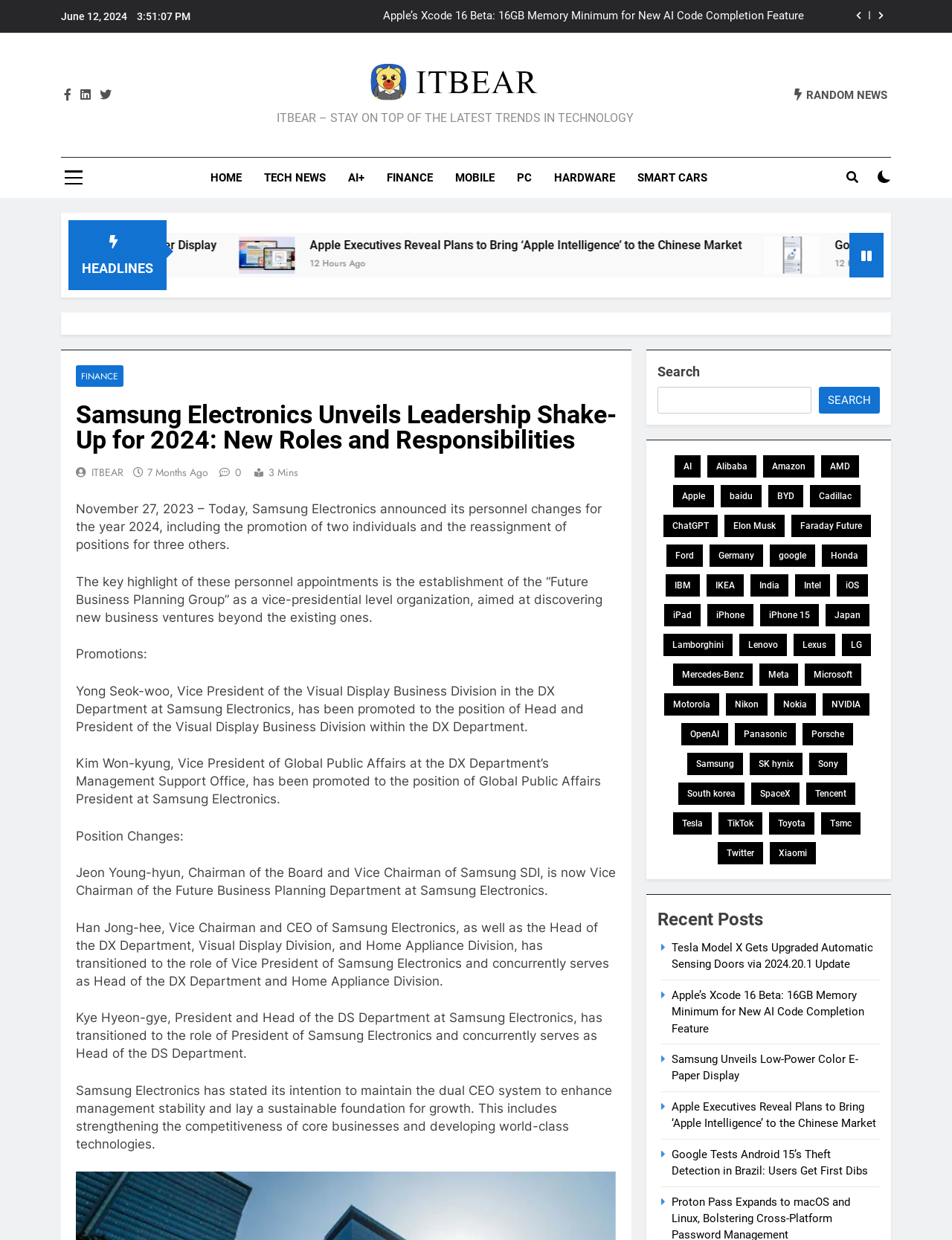Locate the bounding box coordinates of the element you need to click to accomplish the task described by this instruction: "Click the HOME link".

[0.21, 0.127, 0.266, 0.16]